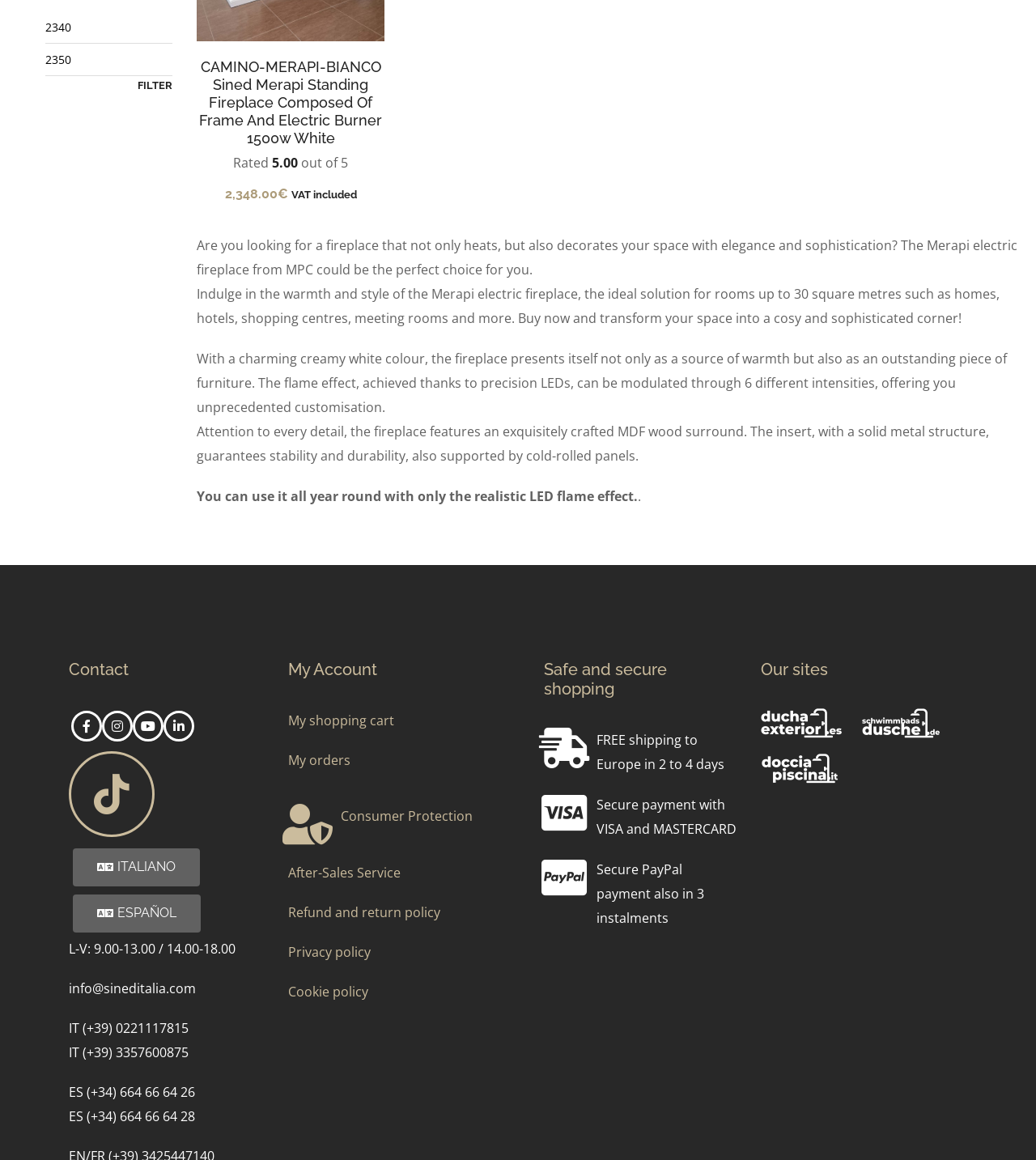Using the provided description My shopping cart, find the bounding box coordinates for the UI element. Provide the coordinates in (top-left x, top-left y, bottom-right x, bottom-right y) format, ensuring all values are between 0 and 1.

[0.278, 0.614, 0.38, 0.629]